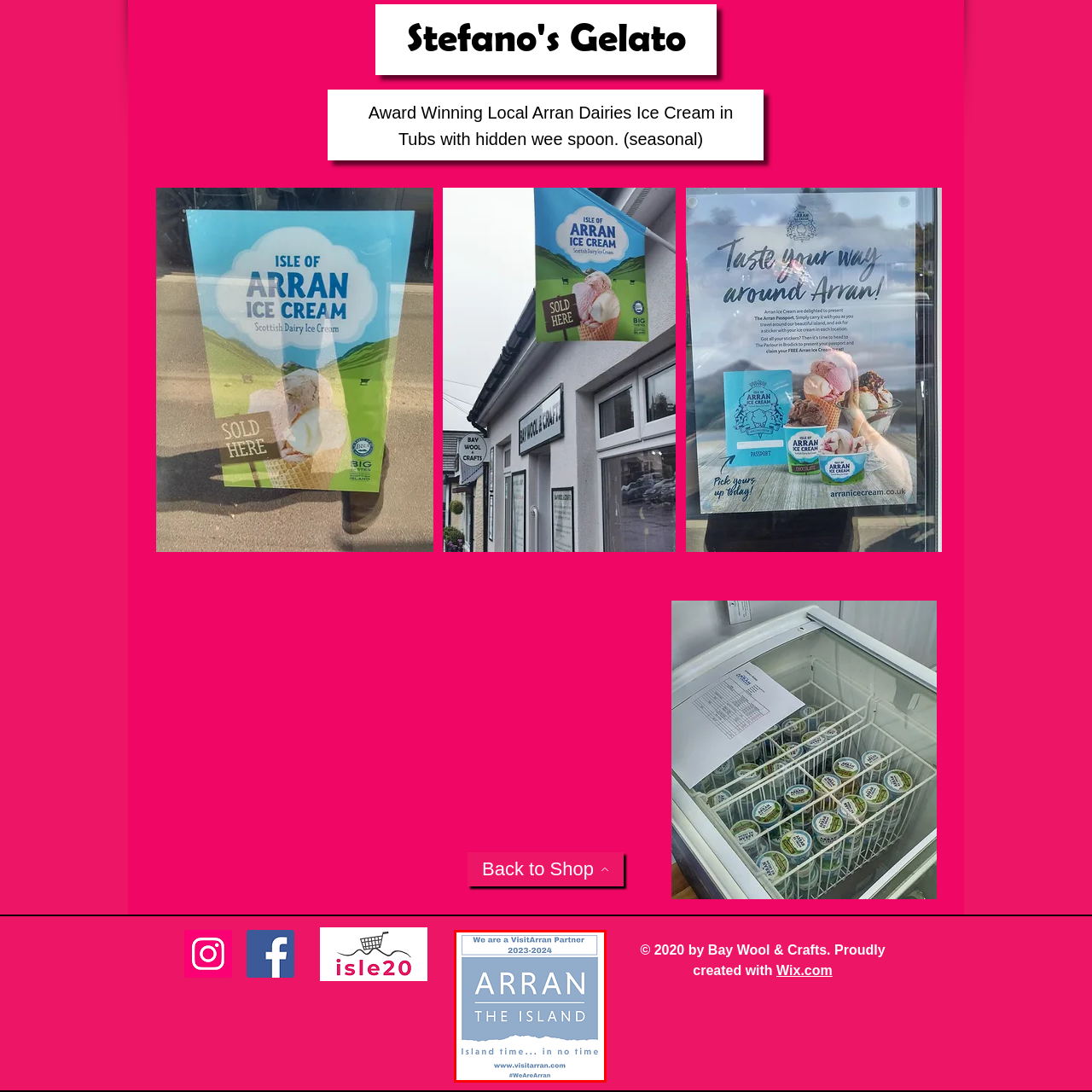Offer an in-depth description of the picture located within the red frame.

The image features the emblem of VisitArran, highlighting their partnership for the years 2023-2024. It displays the text "We are a VisitArran Partner" prominently at the top, followed by the year designations. The central part of the emblem showcases the words "ARRAN" and "THE ISLAND," emphasizing Arran's identity as a picturesque destination. Beneath this, the slogan "Island time... in no time" encapsulates the essence of relaxation and enjoyment associated with visiting the island. The image is finished with a web address, "www.visitarran.com," and the hashtag "#WeAreArran," which invites social media engagement and connects visitors to the island's online community.